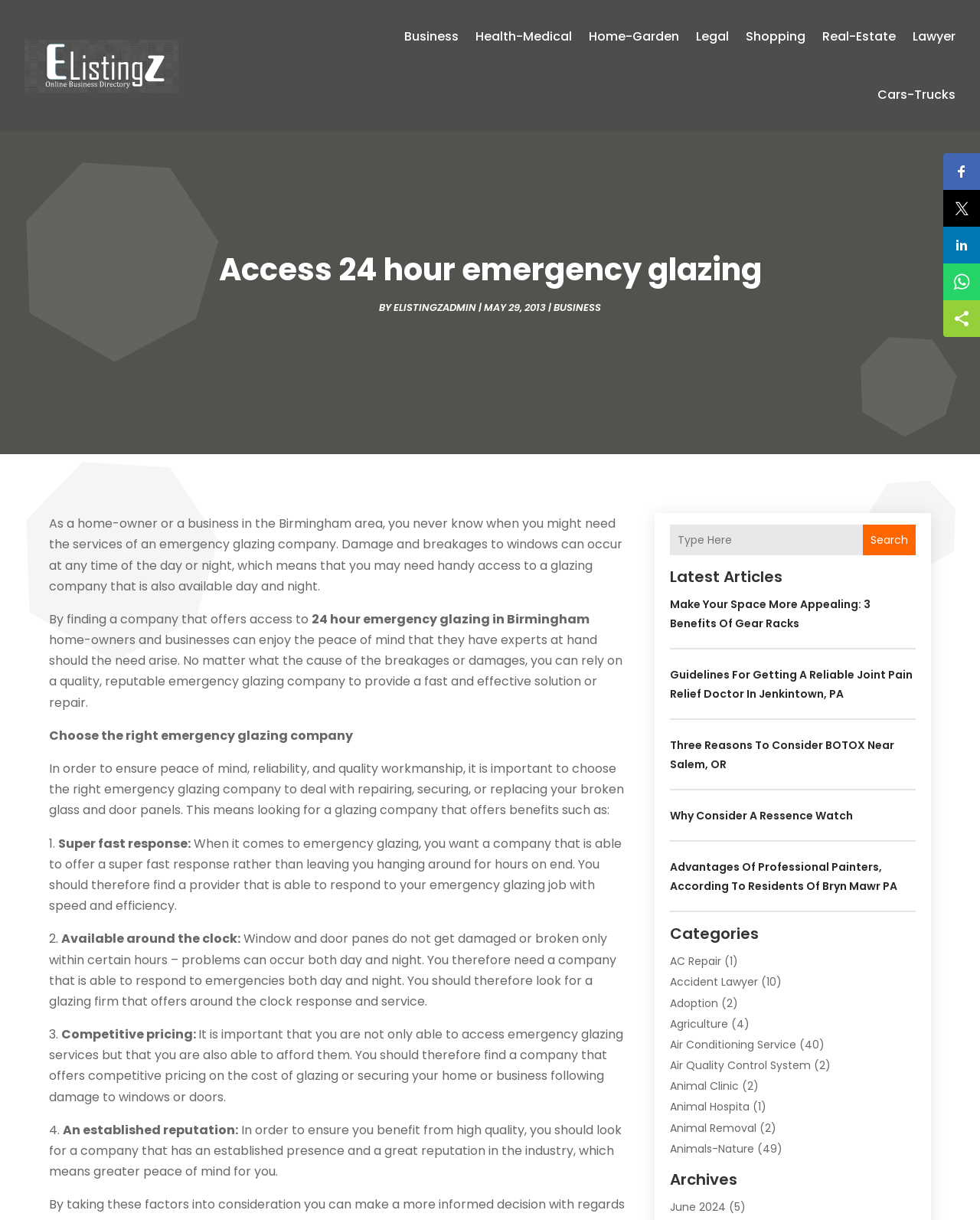Refer to the element description Animal Hospita and identify the corresponding bounding box in the screenshot. Format the coordinates as (top-left x, top-left y, bottom-right x, bottom-right y) with values in the range of 0 to 1.

[0.684, 0.901, 0.765, 0.914]